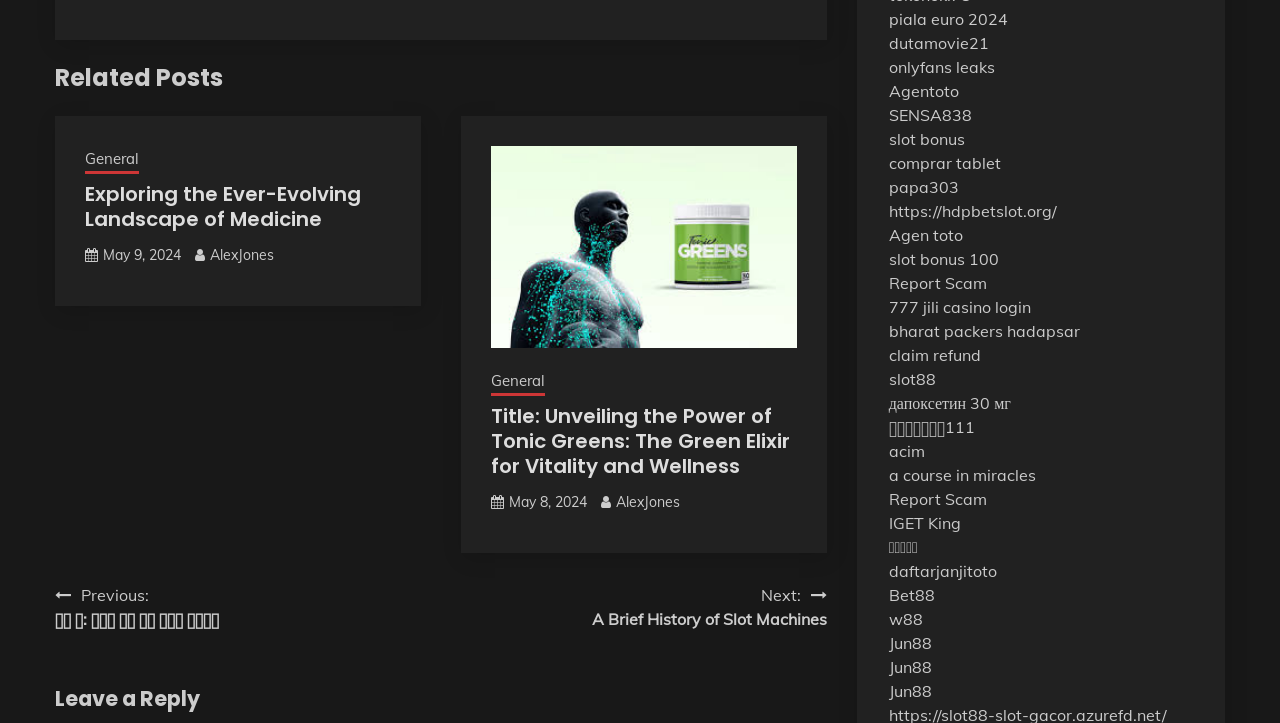Using the information from the screenshot, answer the following question thoroughly:
How many navigation links are there?

I counted the number of link elements inside the navigation element, and there are three of them: 'Previous:', 'Next:', and 'Posts'.